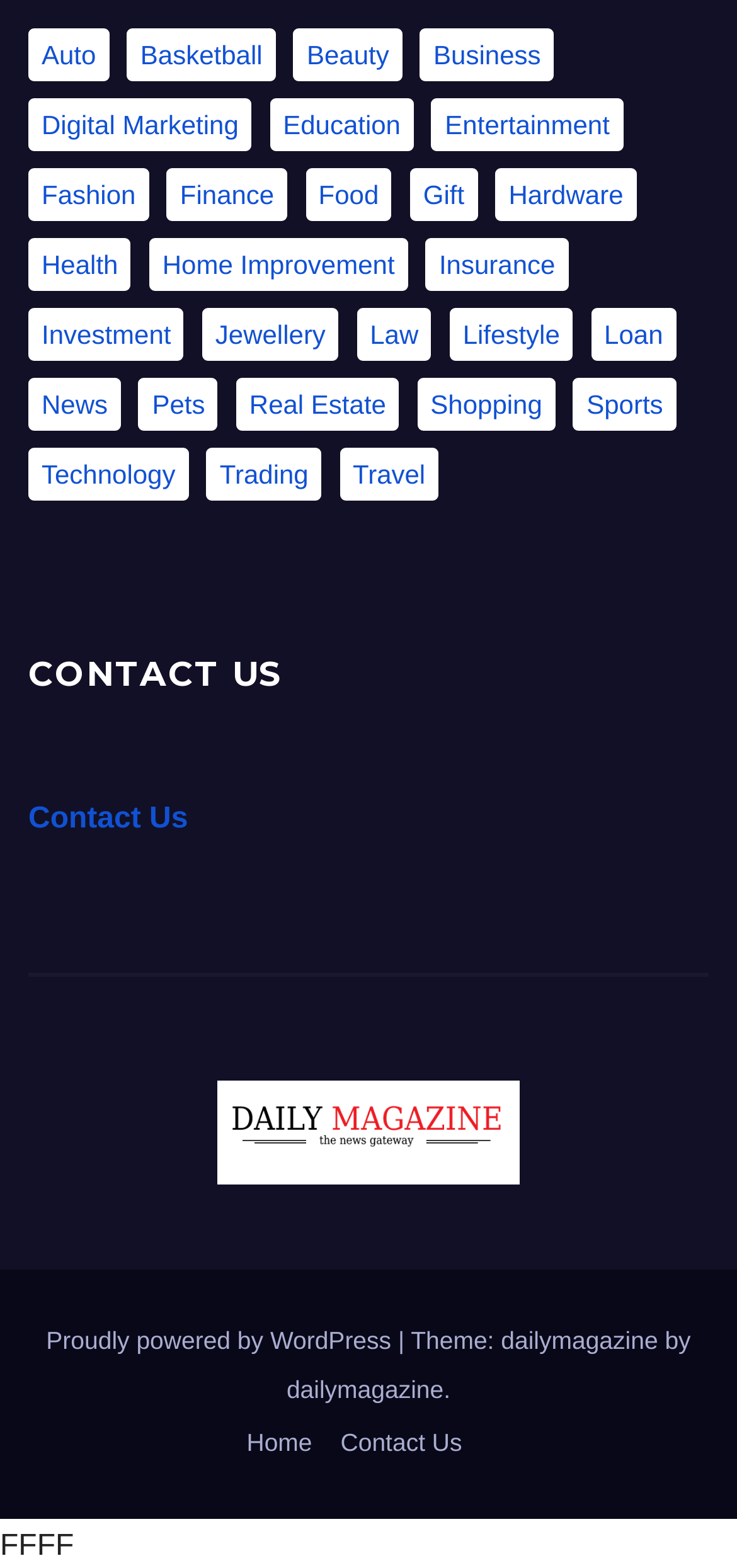Find and specify the bounding box coordinates that correspond to the clickable region for the instruction: "Click on 'Auto'".

[0.038, 0.018, 0.148, 0.052]